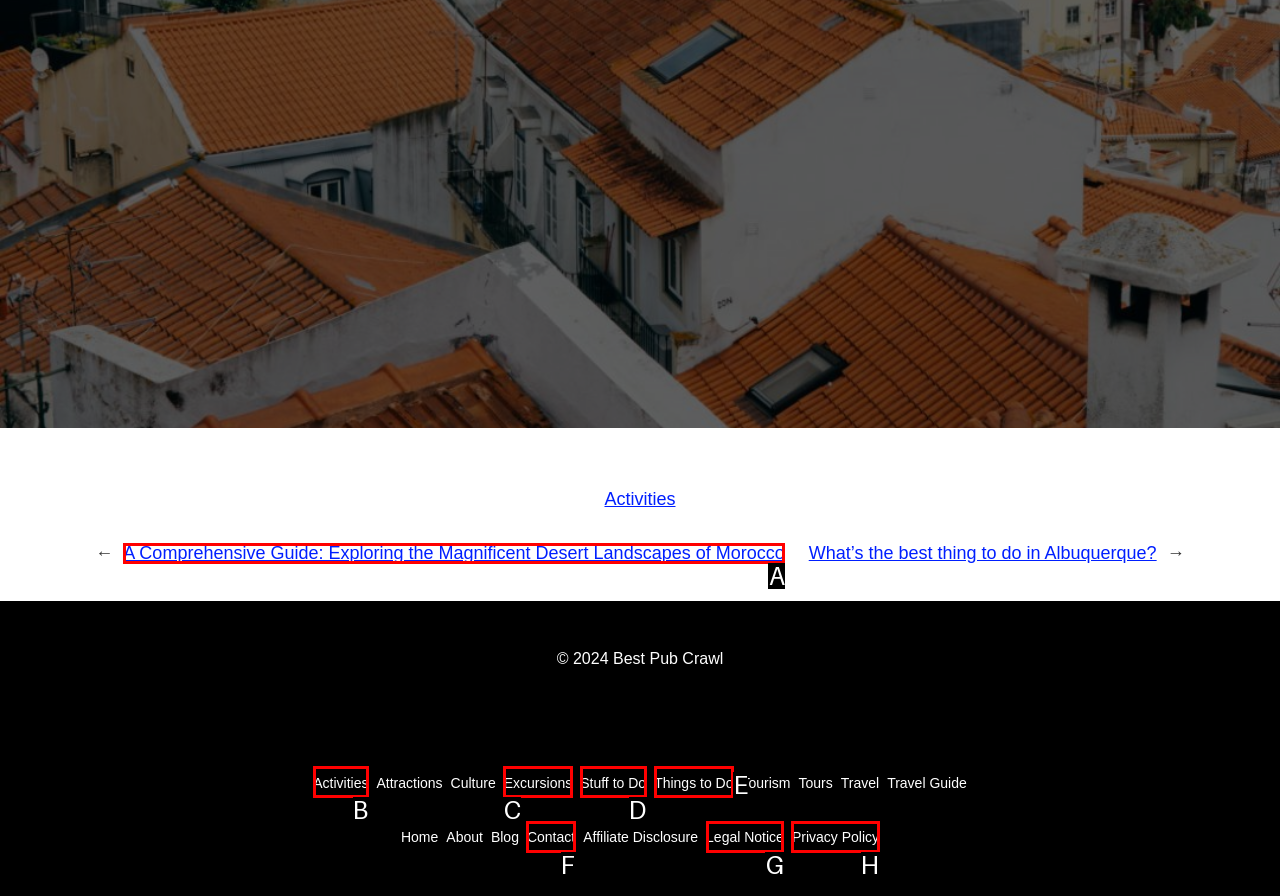Match the option to the description: Things to Do
State the letter of the correct option from the available choices.

E